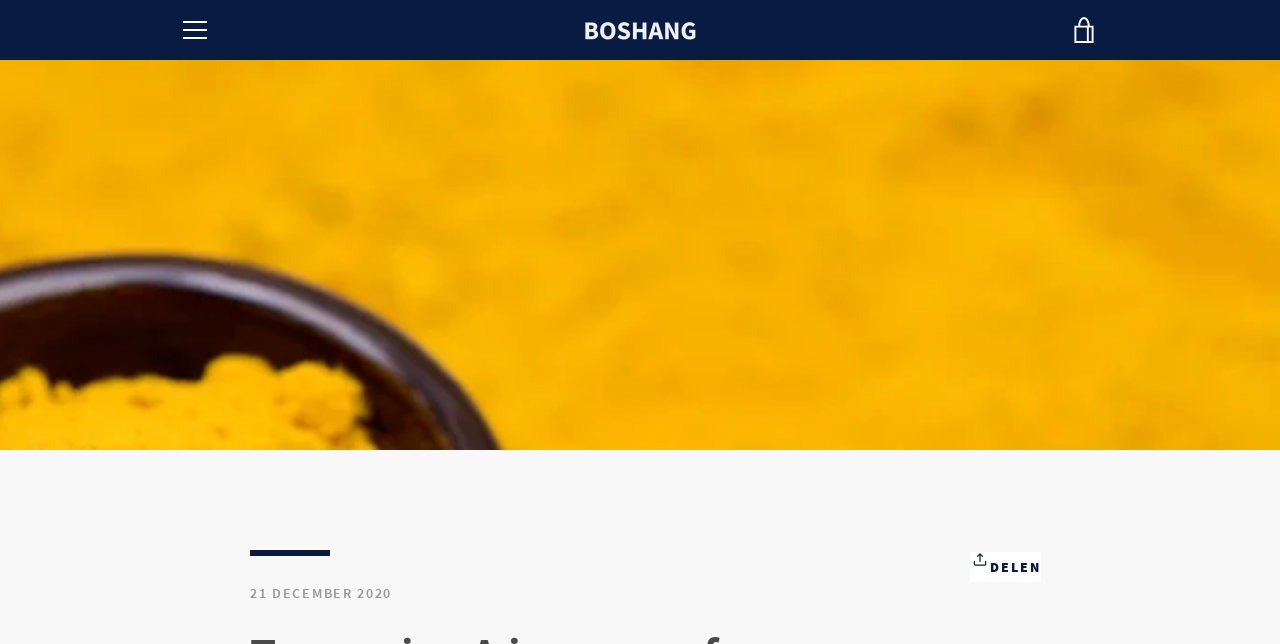Can you specify the bounding box coordinates of the area that needs to be clicked to fulfill the following instruction: "Access Business Intelligence"?

None